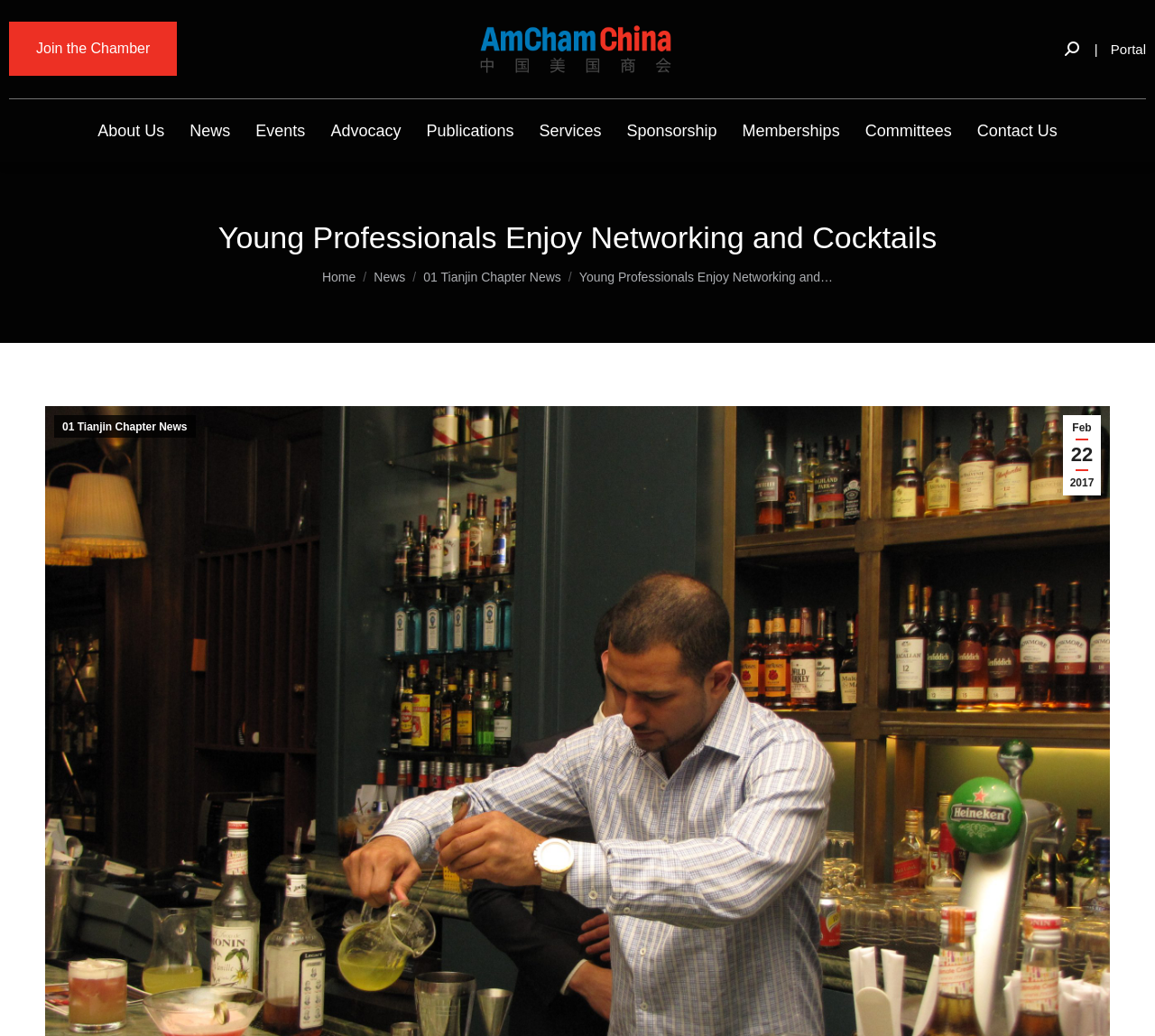Please find and generate the text of the main header of the webpage.

Young Professionals Enjoy Networking and Cocktails